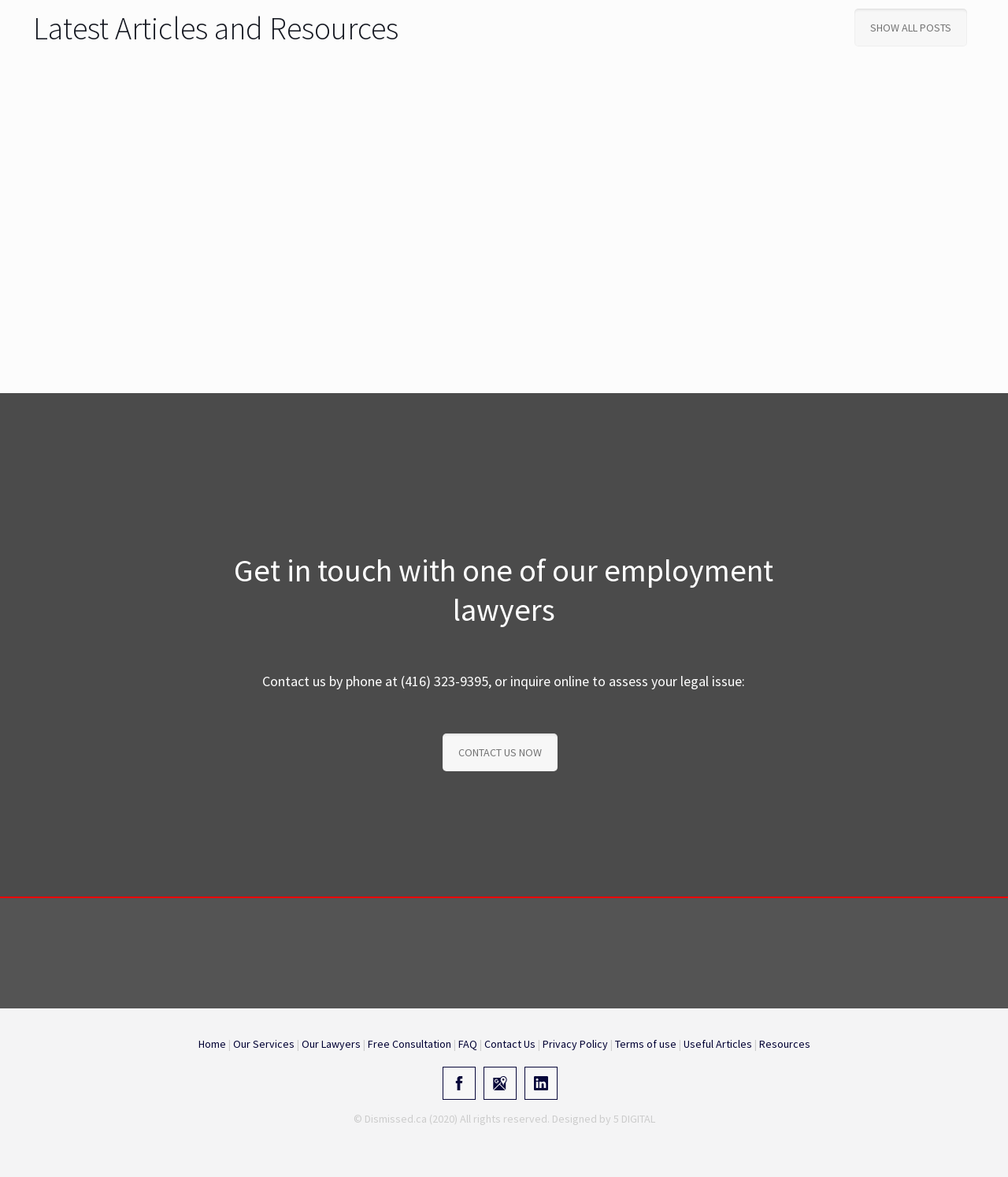Please examine the image and answer the question with a detailed explanation:
What is the copyright year of the website?

The webpage has a footer section with the text '© Dismissed.ca (2020) All rights reserved.', indicating that the copyright year of the website is 2020.